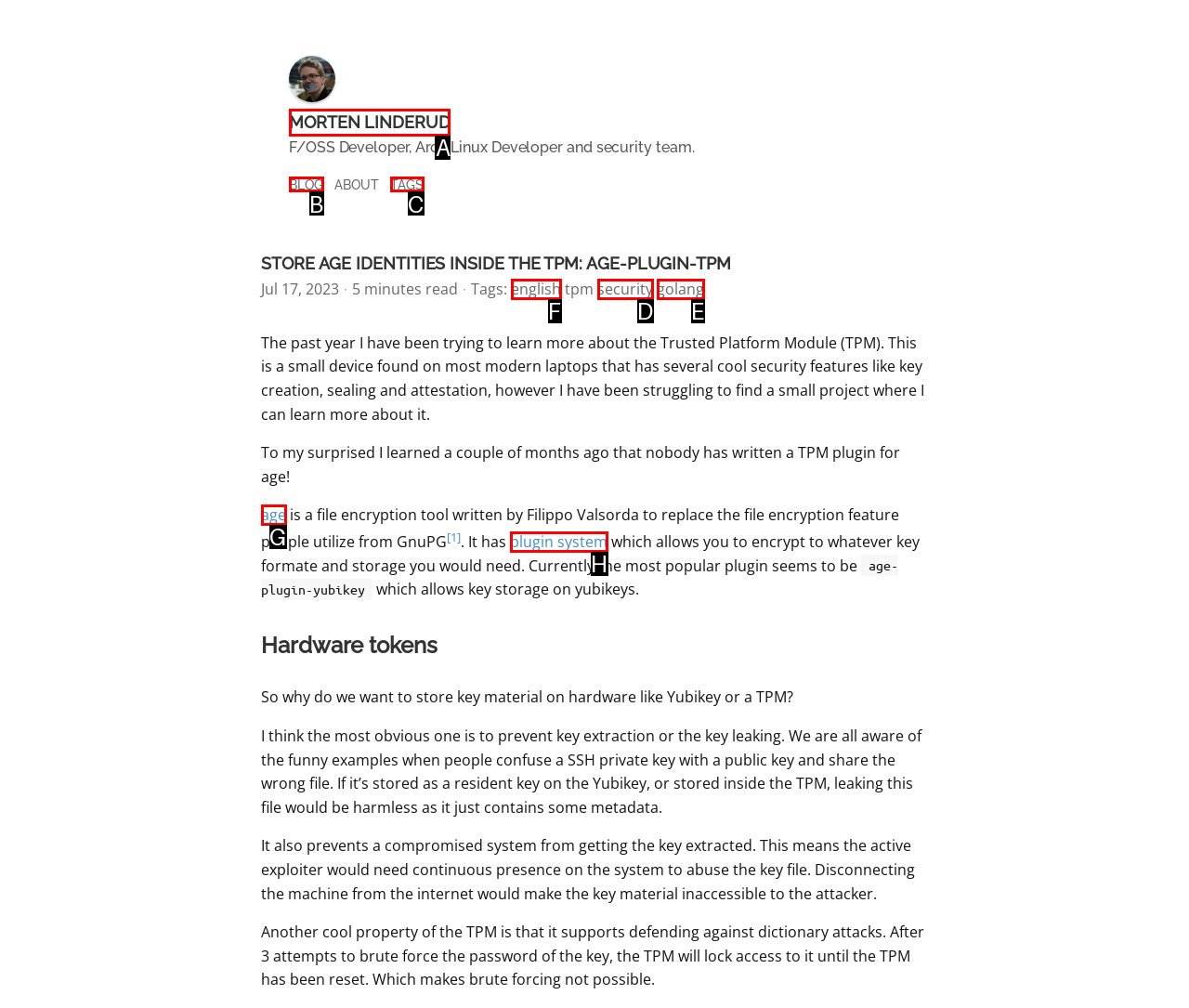From the given options, indicate the letter that corresponds to the action needed to complete this task: Click on the 'english' tag. Respond with only the letter.

F